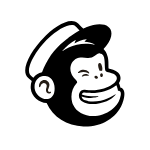Offer a detailed narrative of the image's content.

The image features the iconic Mailchimp logo, which depicts a friendly cartoon monkey wearing a cap. The playful design emphasizes the brand's approachable and fun character, aligning with its identity as a cloud-based email marketing service. Positioned alongside a description that highlights Mailchimp's capabilities in designing and sending marketing emails, this logo serves as a recognizable symbol in the context of integrating Mailchimp with Zendesk user management, showcasing the collaborative nature of both services. The overall visual representation captures the essence of the Mailchimp brand, appealing to users looking for a user-friendly marketing solution.